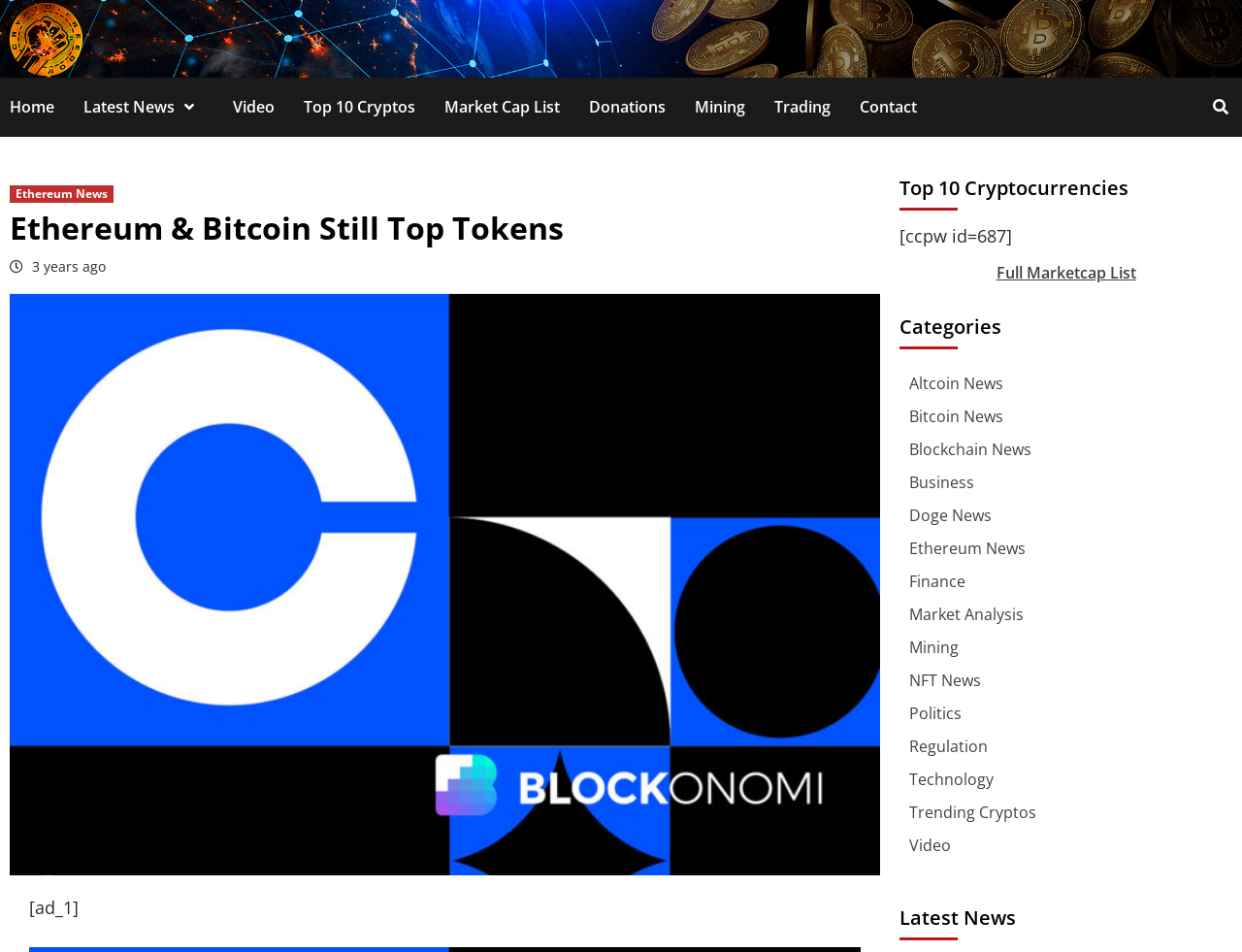Please answer the following question using a single word or phrase: 
What is the position of the 'Video' link?

Top navigation bar